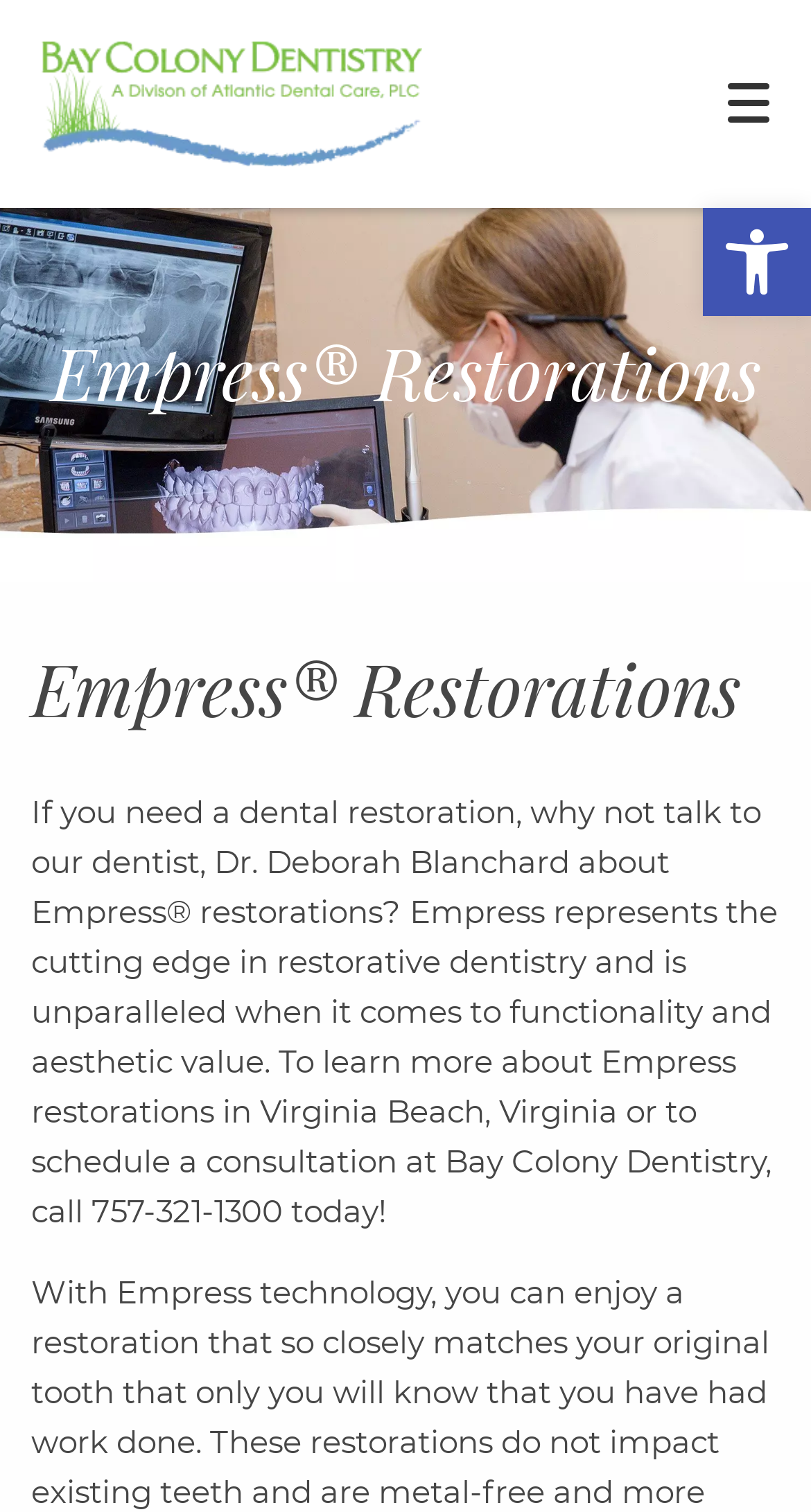Please locate the bounding box coordinates of the element that should be clicked to complete the given instruction: "Get directions".

[0.399, 0.792, 0.609, 0.869]